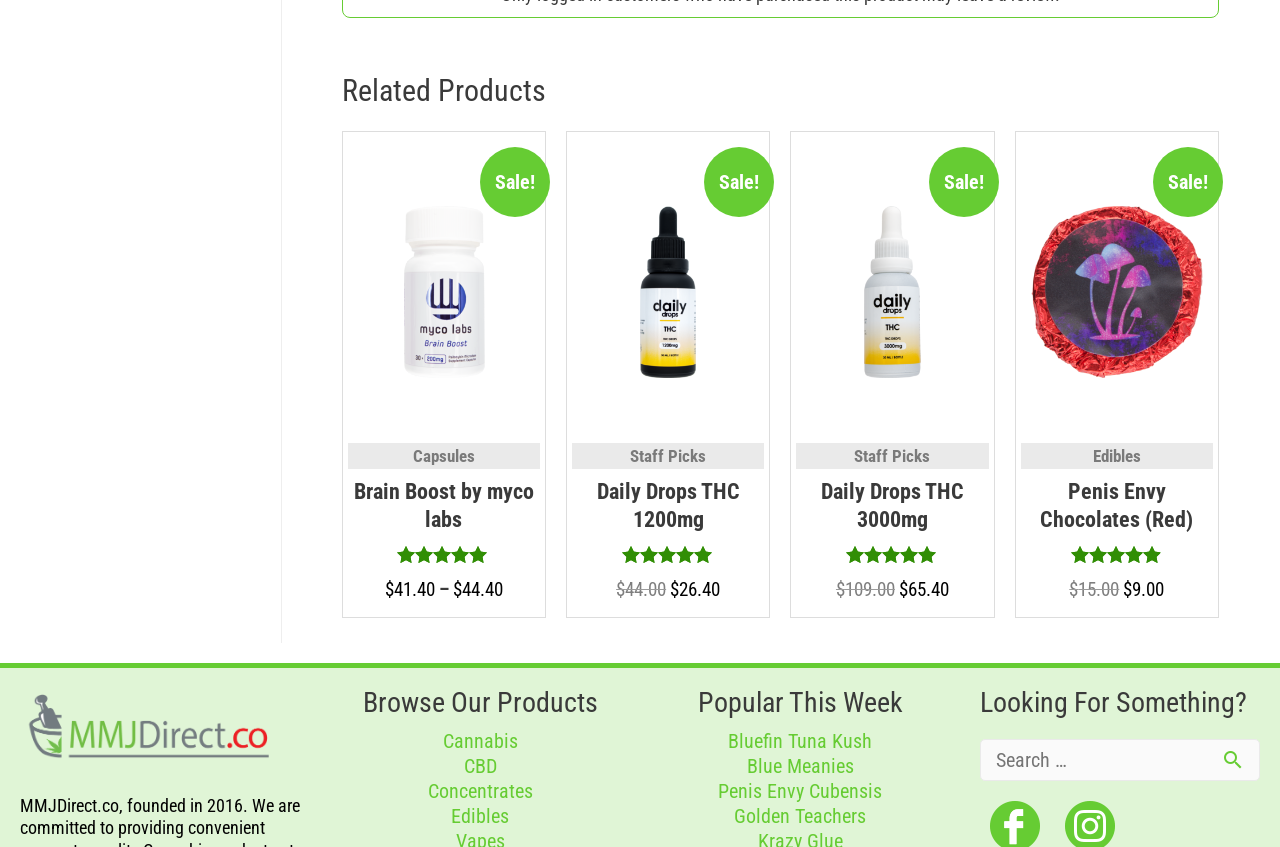Specify the bounding box coordinates of the area to click in order to follow the given instruction: "Scroll to the top of the page."

None